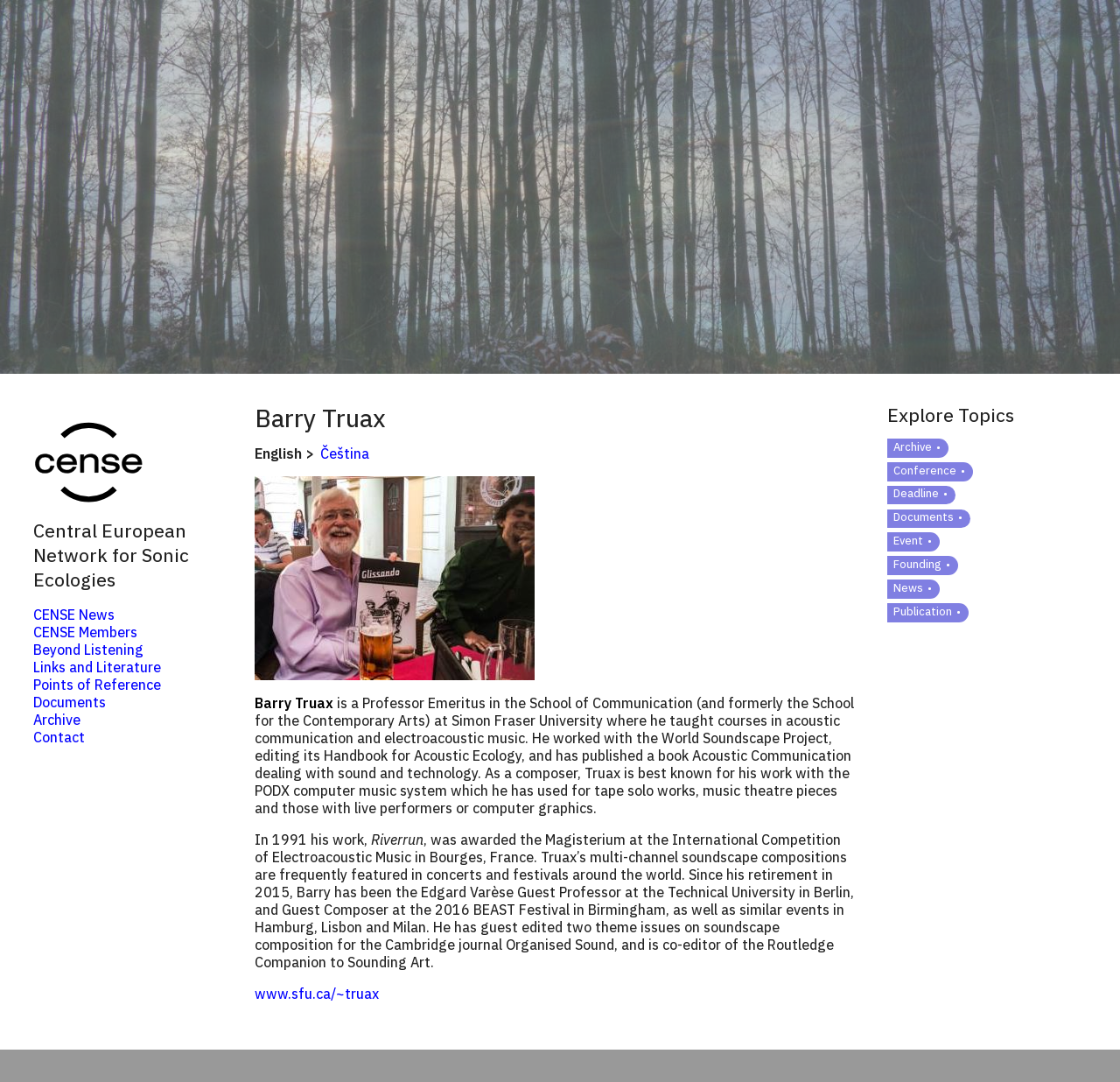What is the name of the book written by Barry Truax?
Using the image, provide a detailed and thorough answer to the question.

I found a paragraph describing Barry Truax's work, which mentions that he has published a book called 'Acoustic Communication' dealing with sound and technology.